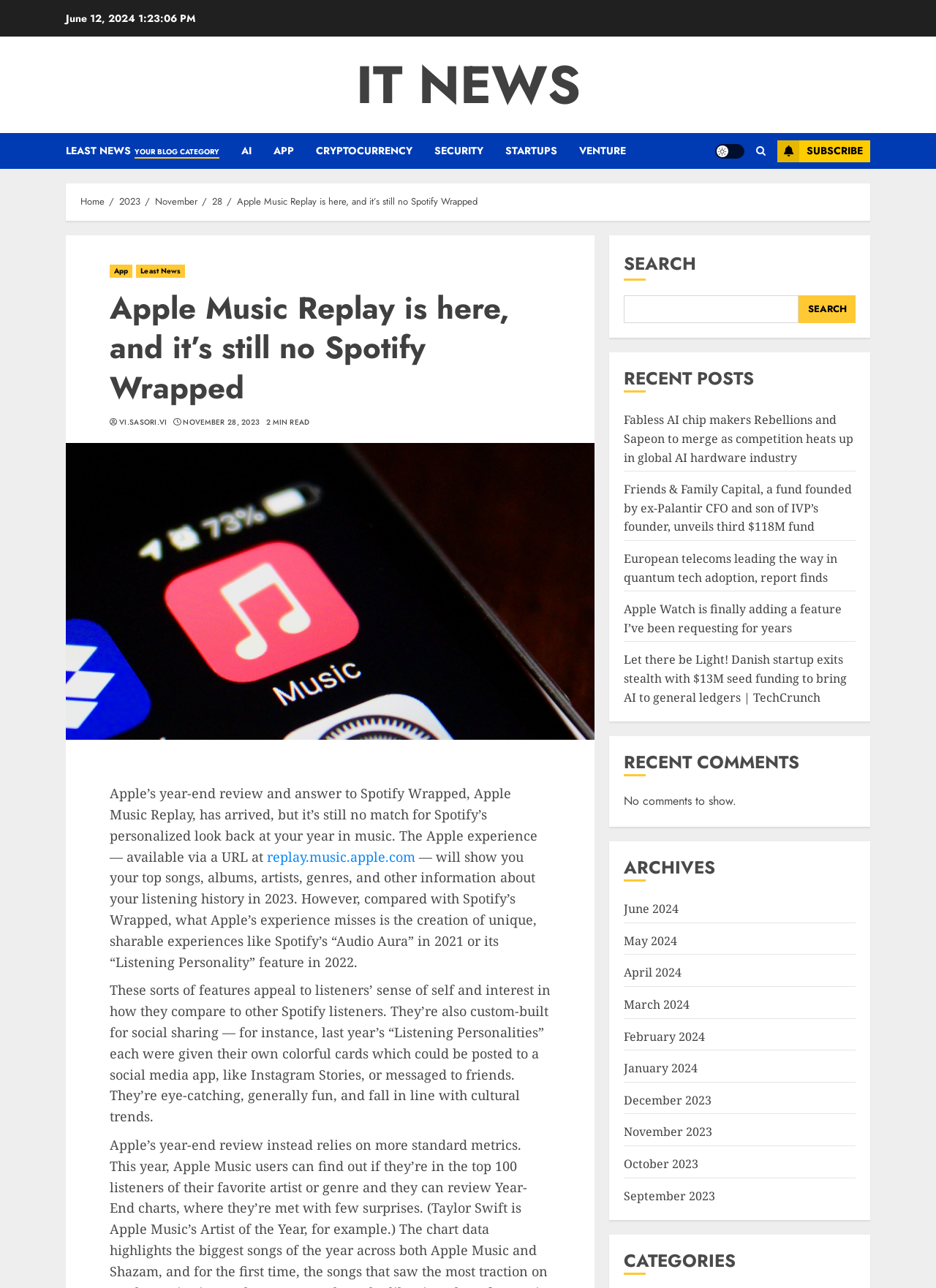Find the bounding box coordinates for the UI element whose description is: "Least NewsYour blog category". The coordinates should be four float numbers between 0 and 1, in the format [left, top, right, bottom].

[0.07, 0.103, 0.258, 0.131]